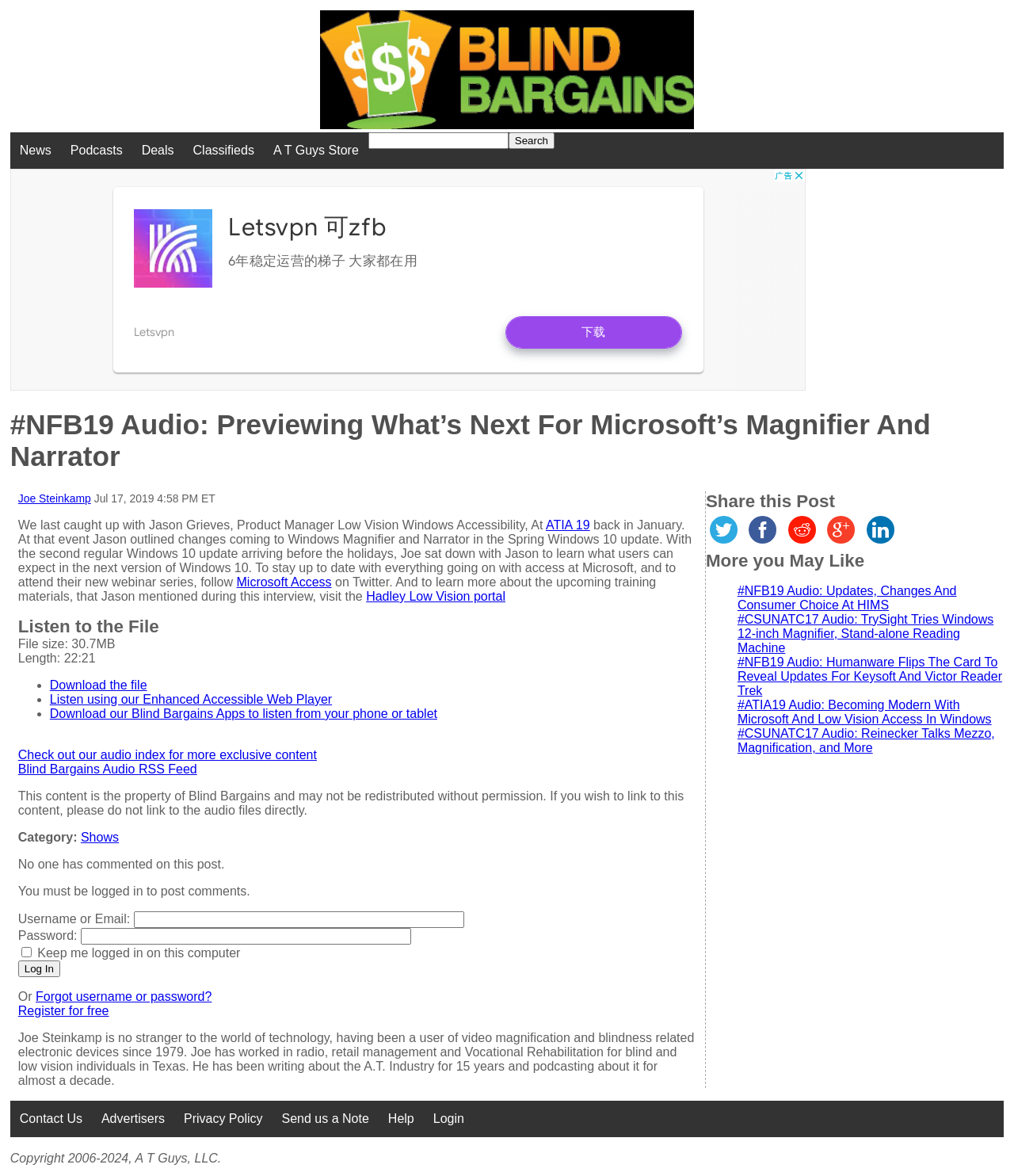Answer the question using only a single word or phrase: 
How many ways can you listen to the audio file?

3